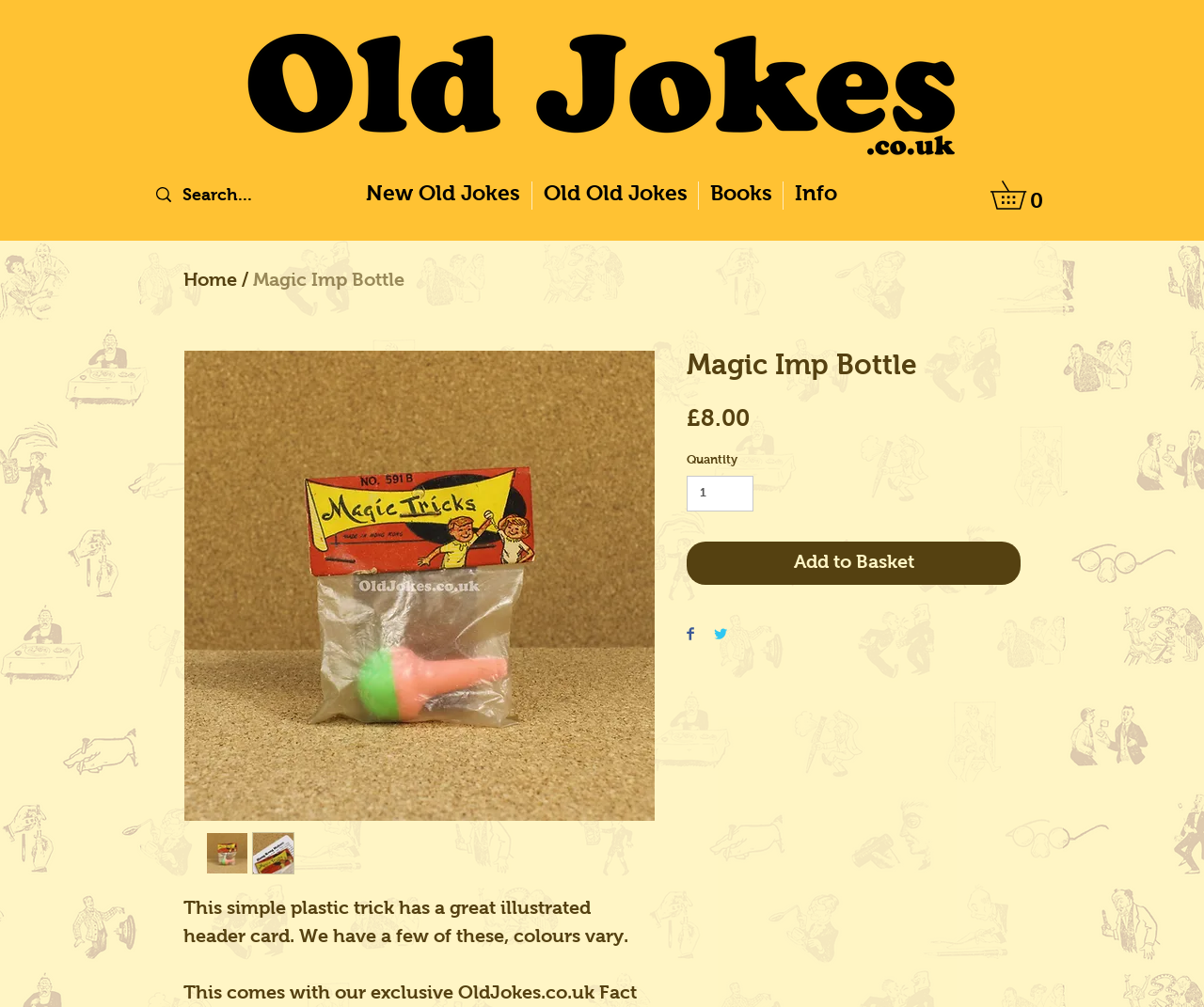How much does the product cost?
Provide a comprehensive and detailed answer to the question.

I found the answer by examining the static text element with the price information, which is located near the product name and description.